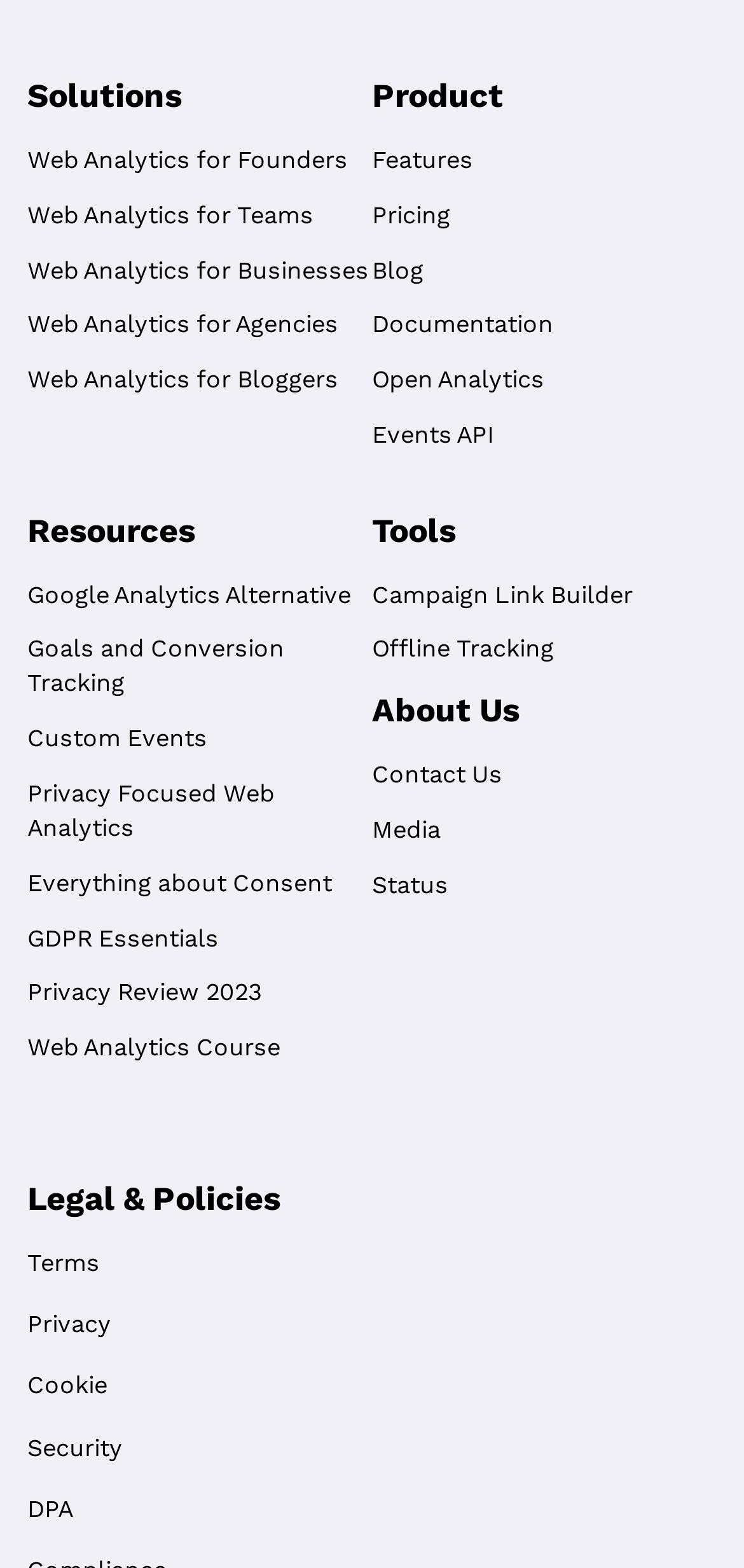Can you find the bounding box coordinates for the element to click on to achieve the instruction: "Contact Us"?

[0.5, 0.484, 0.675, 0.503]